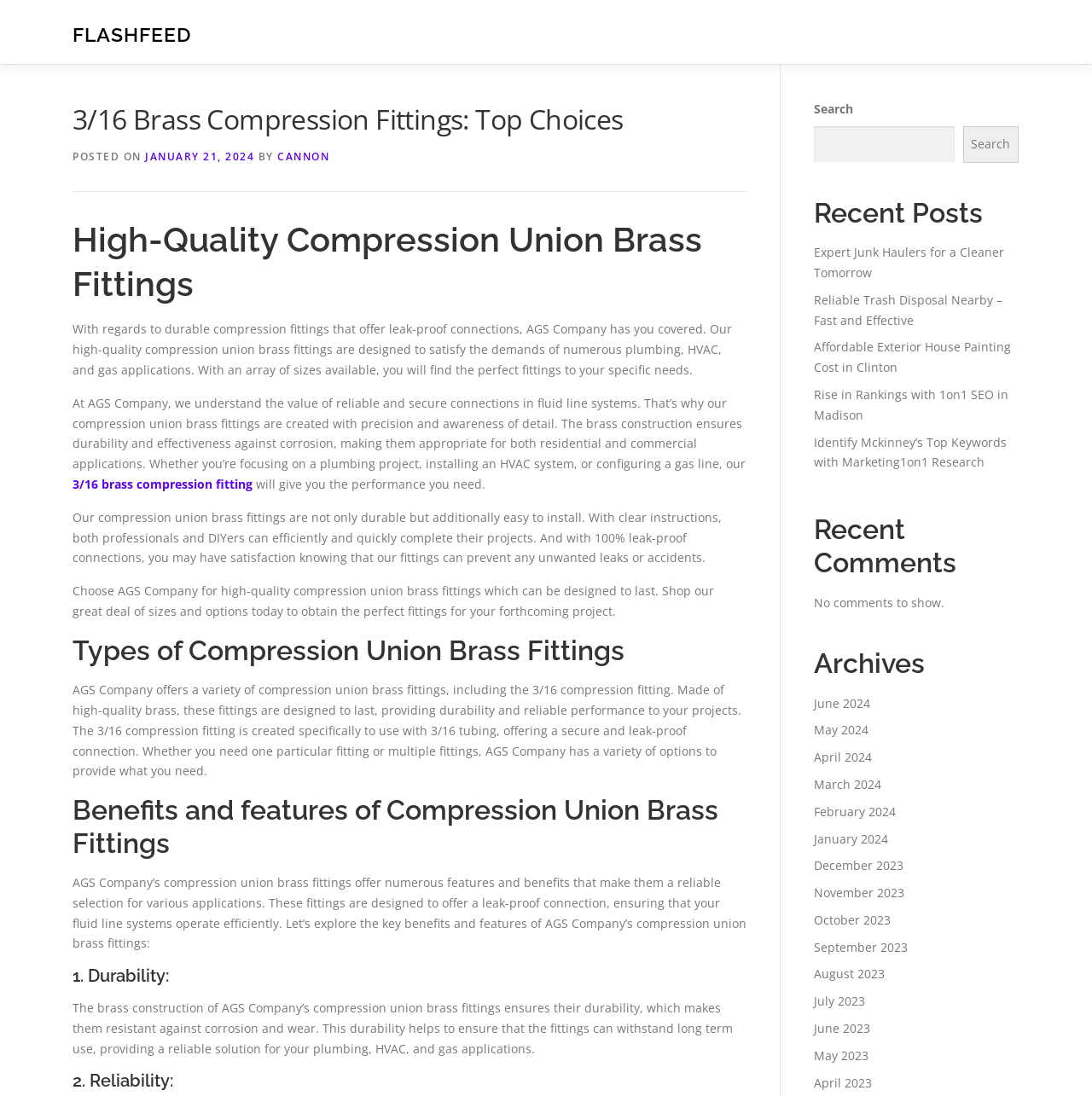Identify the bounding box coordinates for the element that needs to be clicked to fulfill this instruction: "Read the 'Recent Posts'". Provide the coordinates in the format of four float numbers between 0 and 1: [left, top, right, bottom].

[0.745, 0.18, 0.933, 0.209]